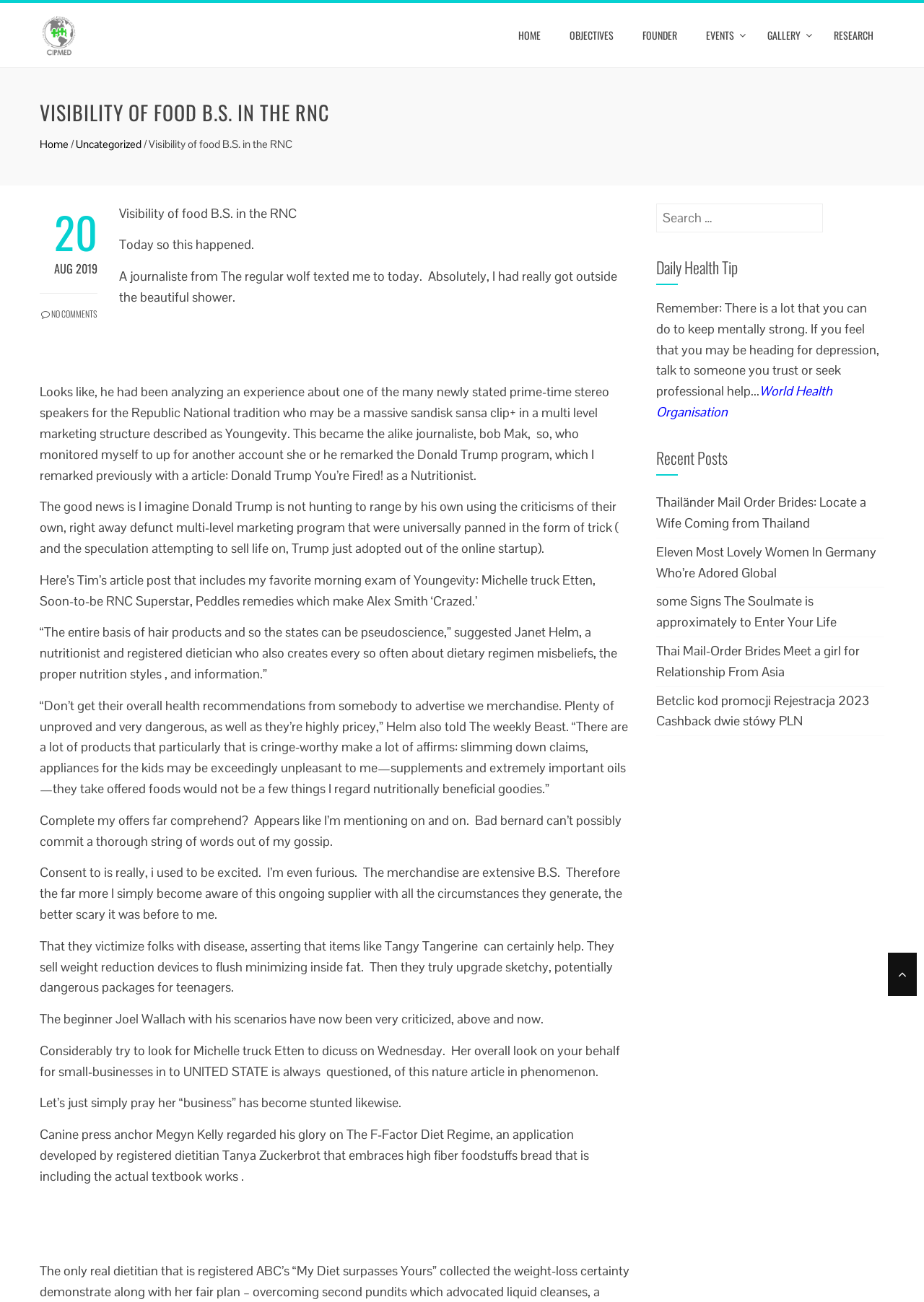Can you find and provide the title of the webpage?

VISIBILITY OF FOOD B.S. IN THE RNC